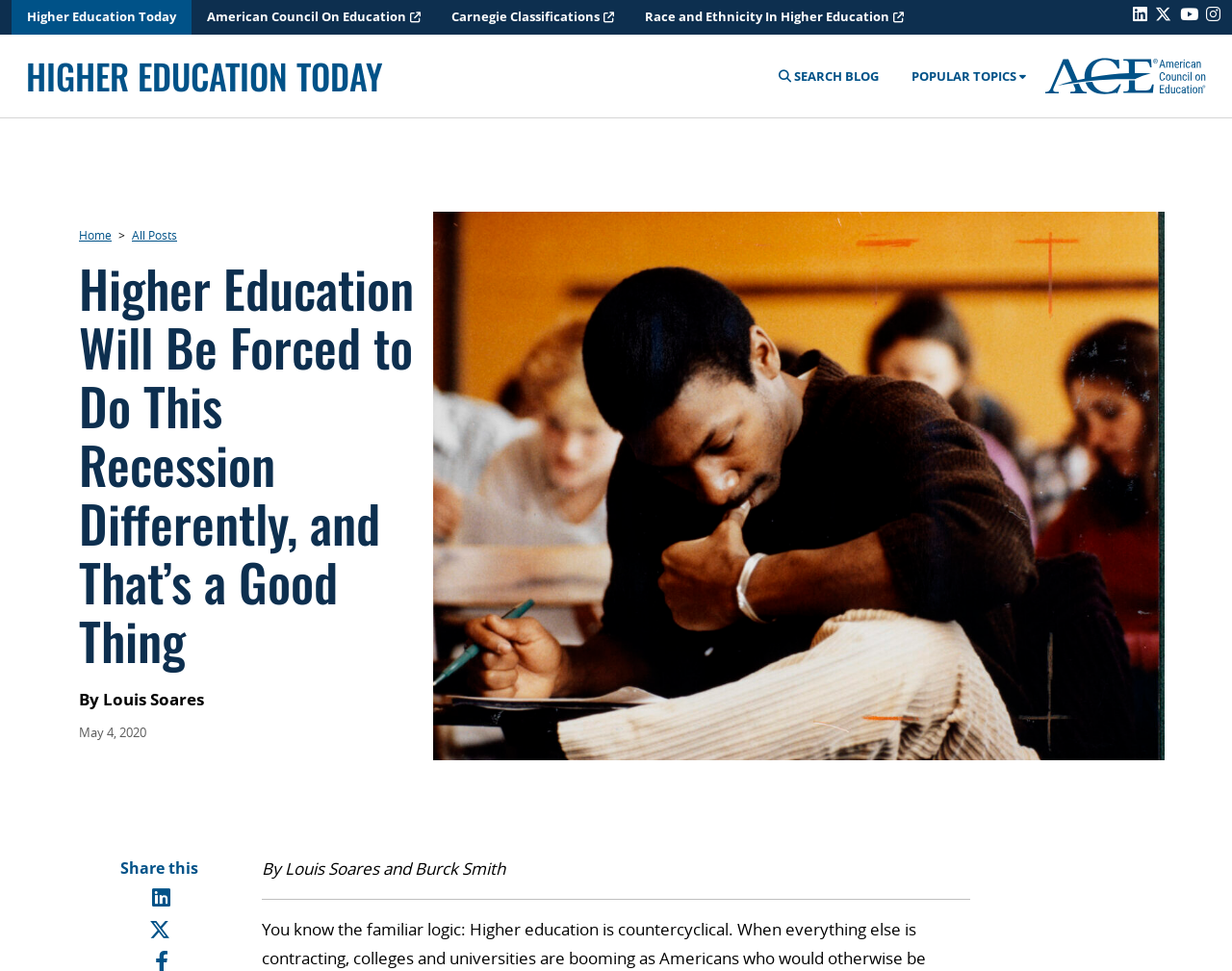Please identify the coordinates of the bounding box that should be clicked to fulfill this instruction: "View popular topics".

[0.74, 0.069, 0.833, 0.087]